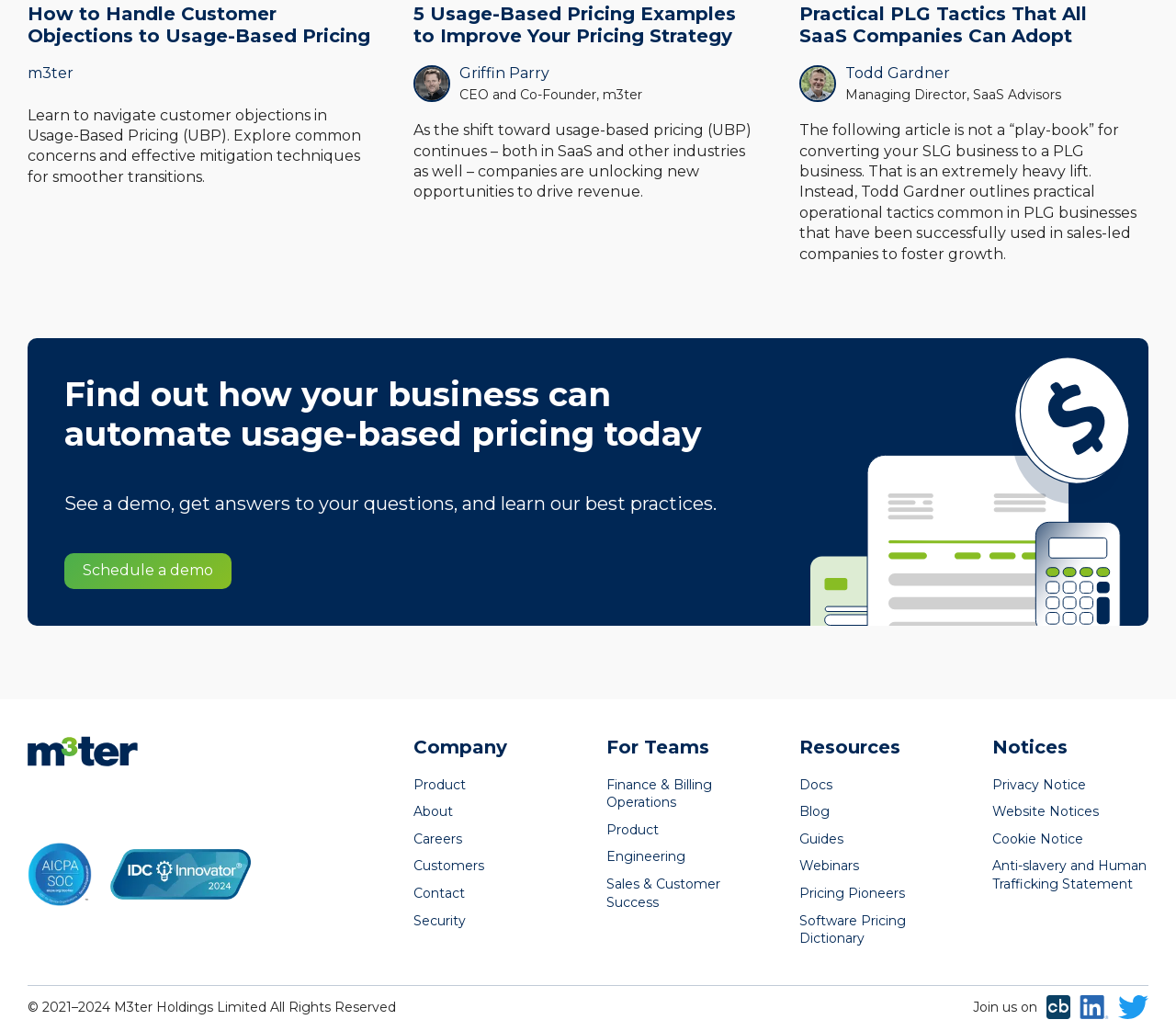Highlight the bounding box coordinates of the element you need to click to perform the following instruction: "Explore the company page."

[0.352, 0.714, 0.484, 0.735]